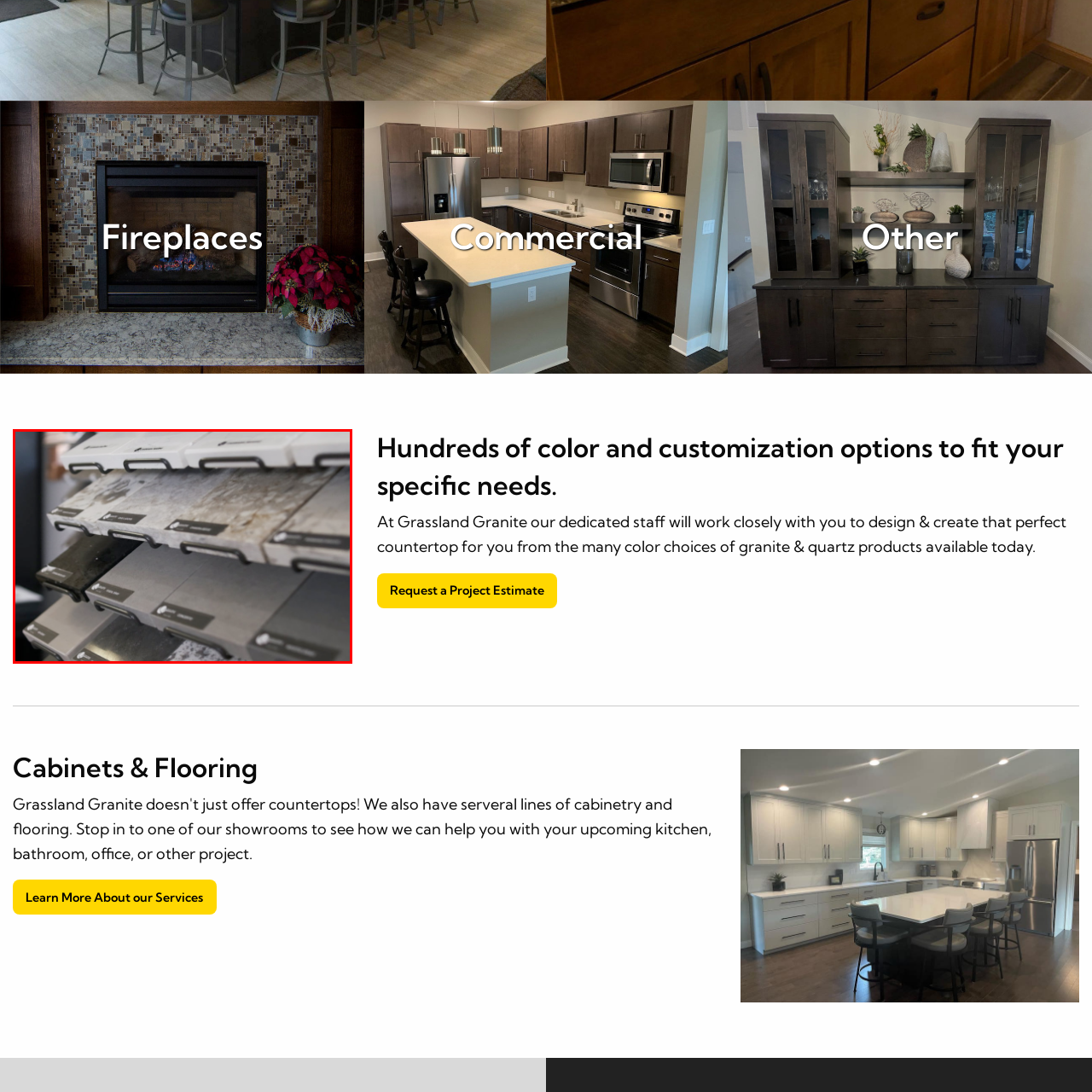Examine the portion of the image marked by the red rectangle, What type of projects do the materials in the image cater to? Answer concisely using a single word or phrase.

Countertop projects